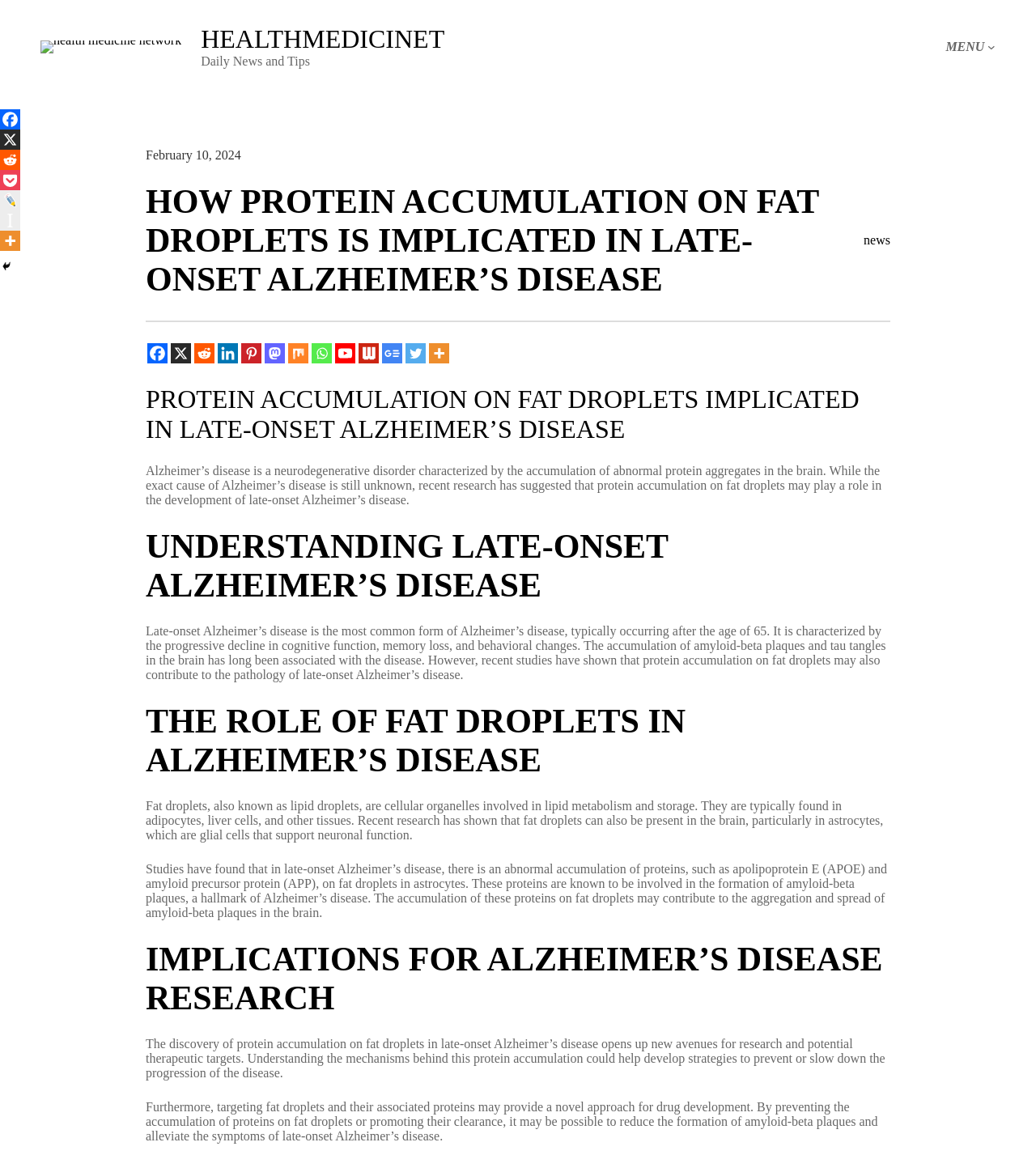Construct a comprehensive description capturing every detail on the webpage.

This webpage is about the relationship between protein accumulation on fat droplets and late-onset Alzheimer's disease. At the top, there is a header section with a logo and a navigation menu on the right side. Below the header, there is a title "HEALTHMEDICINET" and a subtitle "Daily News and Tips". 

On the left side, there is a section with a date "February 10, 2024" and a main title "HOW PROTEIN ACCUMULATION ON FAT DROPLETS IS IMPLICATED IN LATE-ONSET ALZHEIMER’S DISEASE". Below the main title, there are several sections with headings and paragraphs of text. The headings include "PROTEIN ACCUMULATION ON FAT DROPLETS IMPLICATED IN LATE-ONSET ALZHEIMER’S DISEASE", "UNDERSTANDING LATE-ONSET ALZHEIMER’S DISEASE", "THE ROLE OF FAT DROPLETS IN ALZHEIMER’S DISEASE", and "IMPLICATIONS FOR ALZHEIMER’S DISEASE RESEARCH". 

The paragraphs of text provide information about Alzheimer's disease, its characteristics, and the potential role of protein accumulation on fat droplets in its development. There are also several links to social media platforms and a "More" button with an associated image, which is located at the bottom left of the page. On the right side of the page, there are more links to social media platforms and a "MENU" button with a submenu.